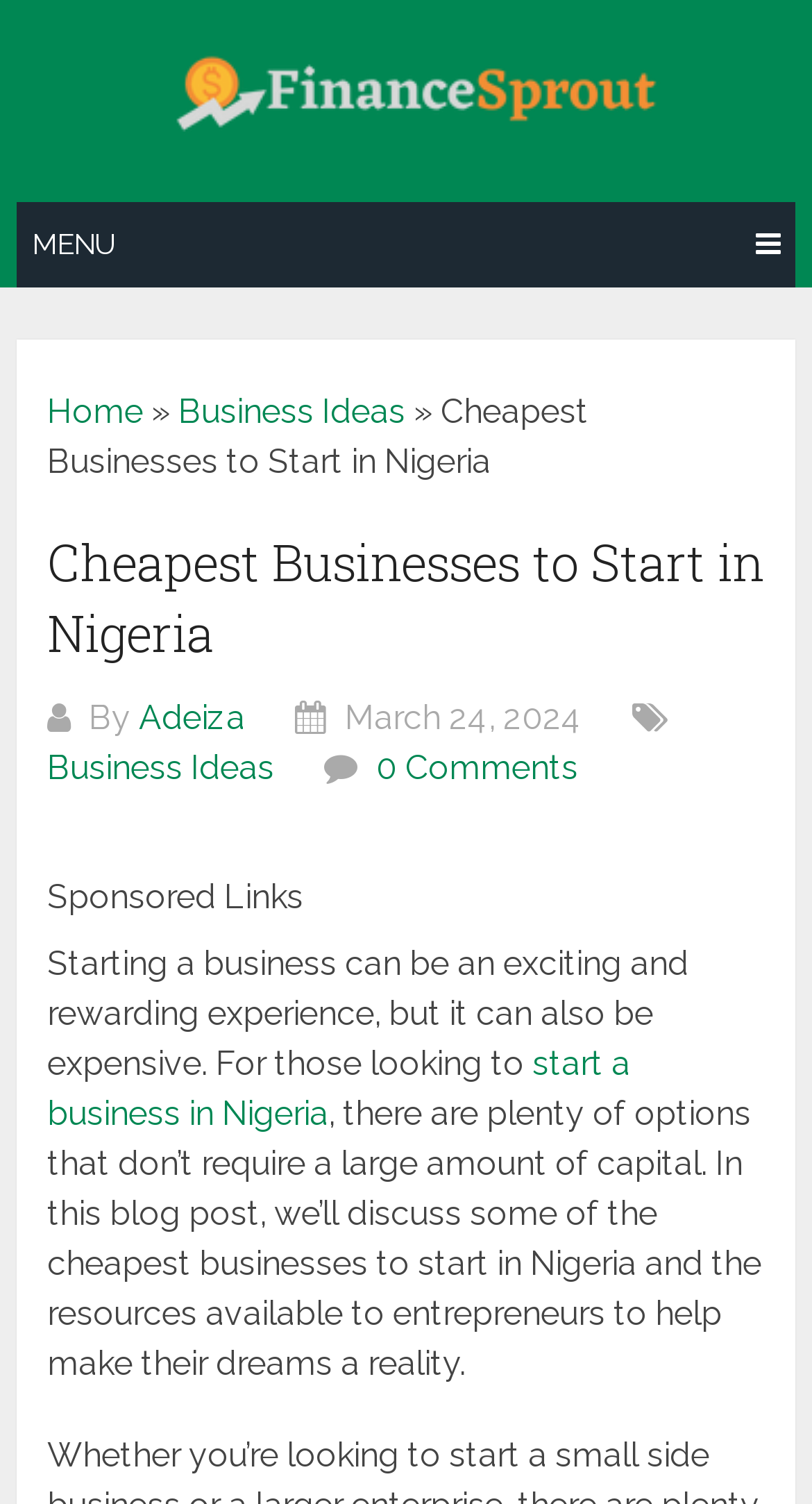What is the category of the article?
Look at the image and answer the question using a single word or phrase.

Business Ideas